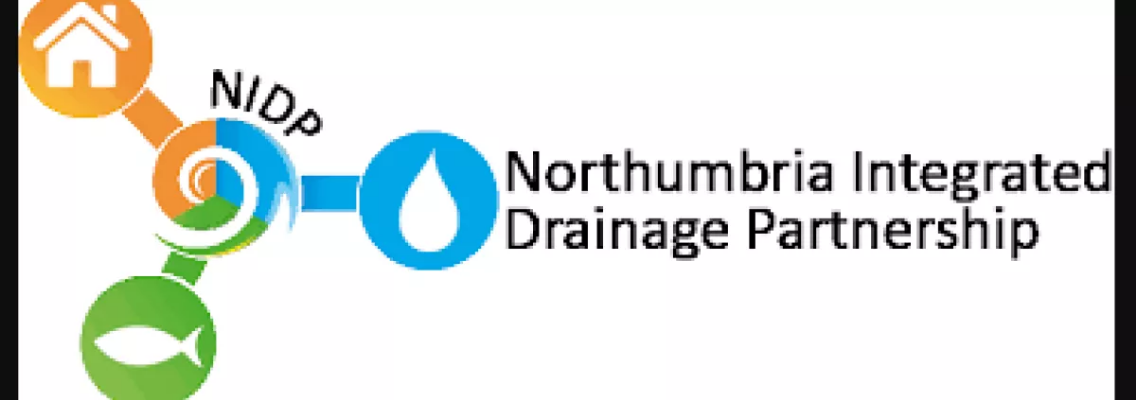What is the acronym 'NIDP' linked to?
From the image, respond with a single word or phrase.

The partnership's initiative